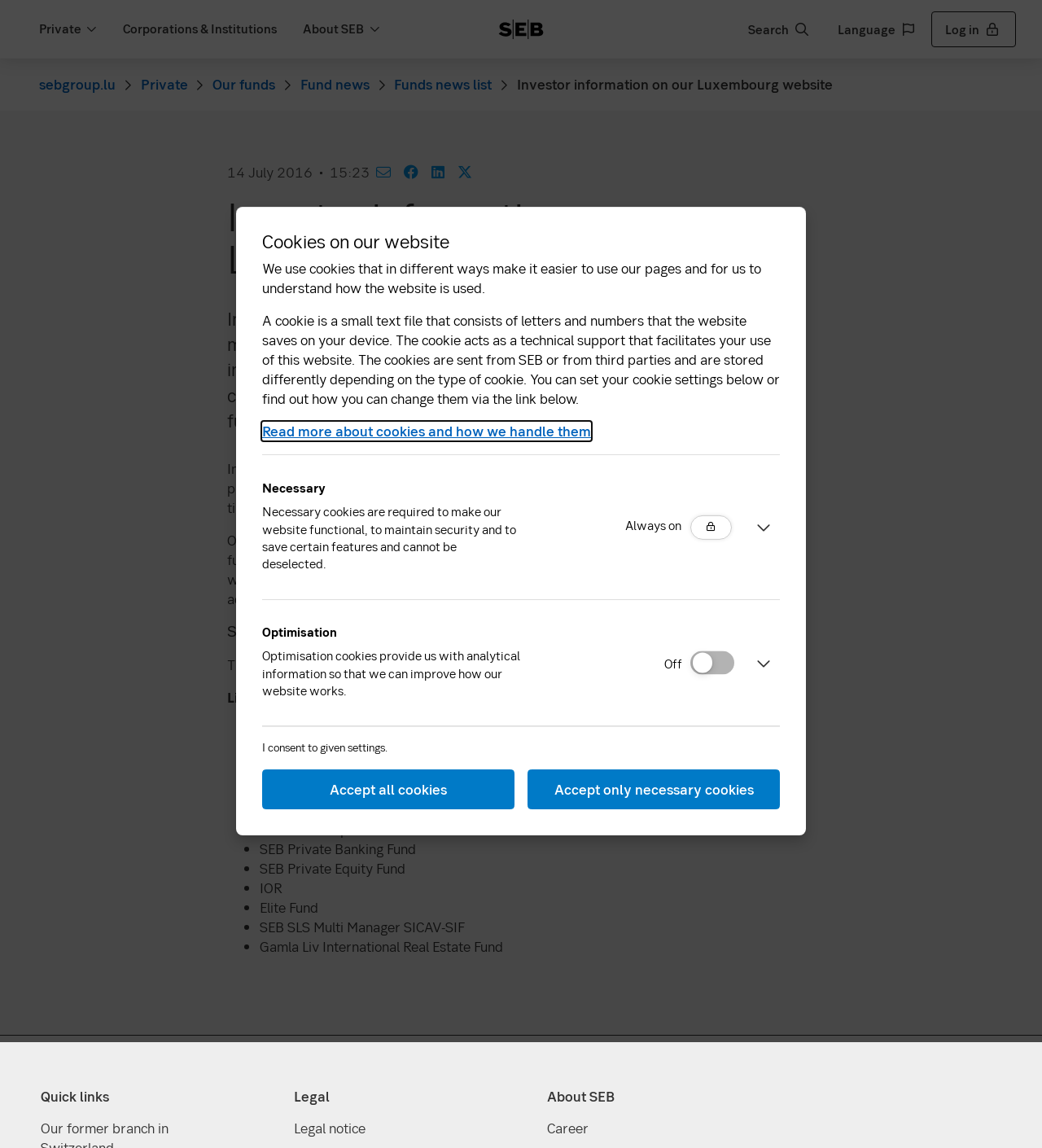Determine the main heading text of the webpage.

Investor information on our Luxembourg website